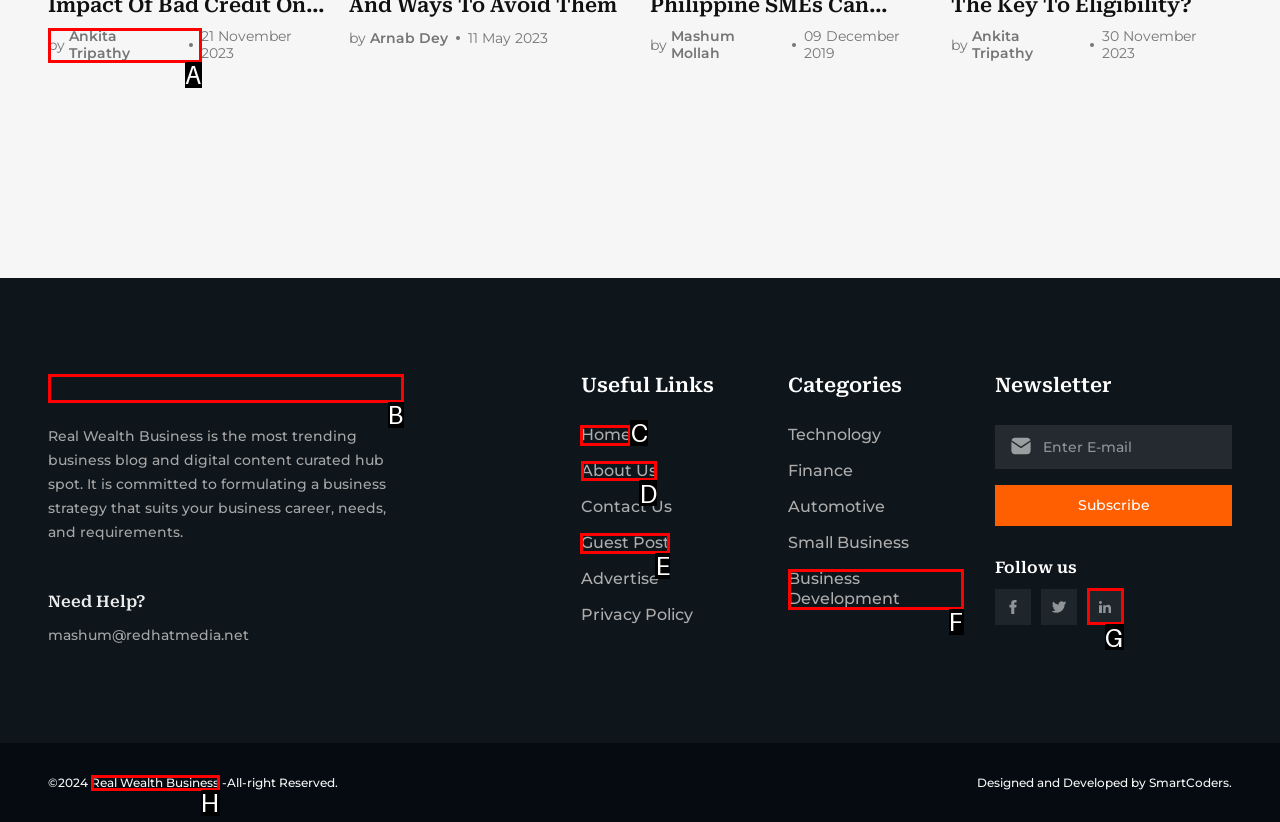Tell me which letter corresponds to the UI element that will allow you to View the 'About Us' page. Answer with the letter directly.

D